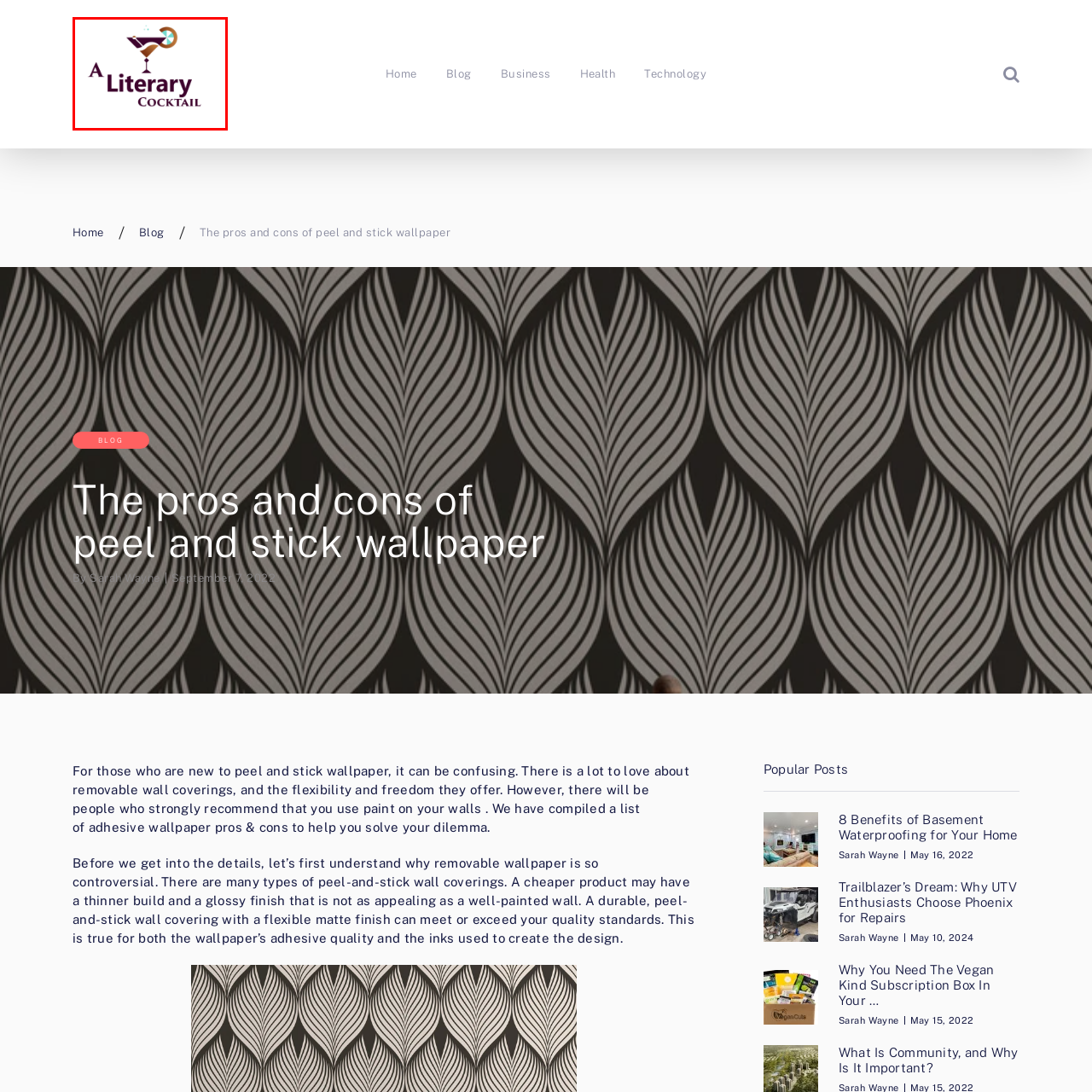Generate a detailed description of the content found inside the red-outlined section of the image.

The image features a stylish logo for "A Literary Cocktail," showcasing a whimsical design that combines literary themes with the art of cocktail mixing. The central graphic depicts a cocktail glass, filled and garnished, symbolizing creativity and enjoyment. Above the glass, there are playful elements like splashes and a citrus slice, enhancing the lively theme. The logo's typography is elegant and bold, with "A Literary" in a deep purple hue and "COCKTAIL" in a contrasting style, drawing attention to the playful fusion of literature and mixology. This design reflects the blog's focus on the intersection of literature and lifestyle, inviting readers to explore topics both engaging and enjoyable.